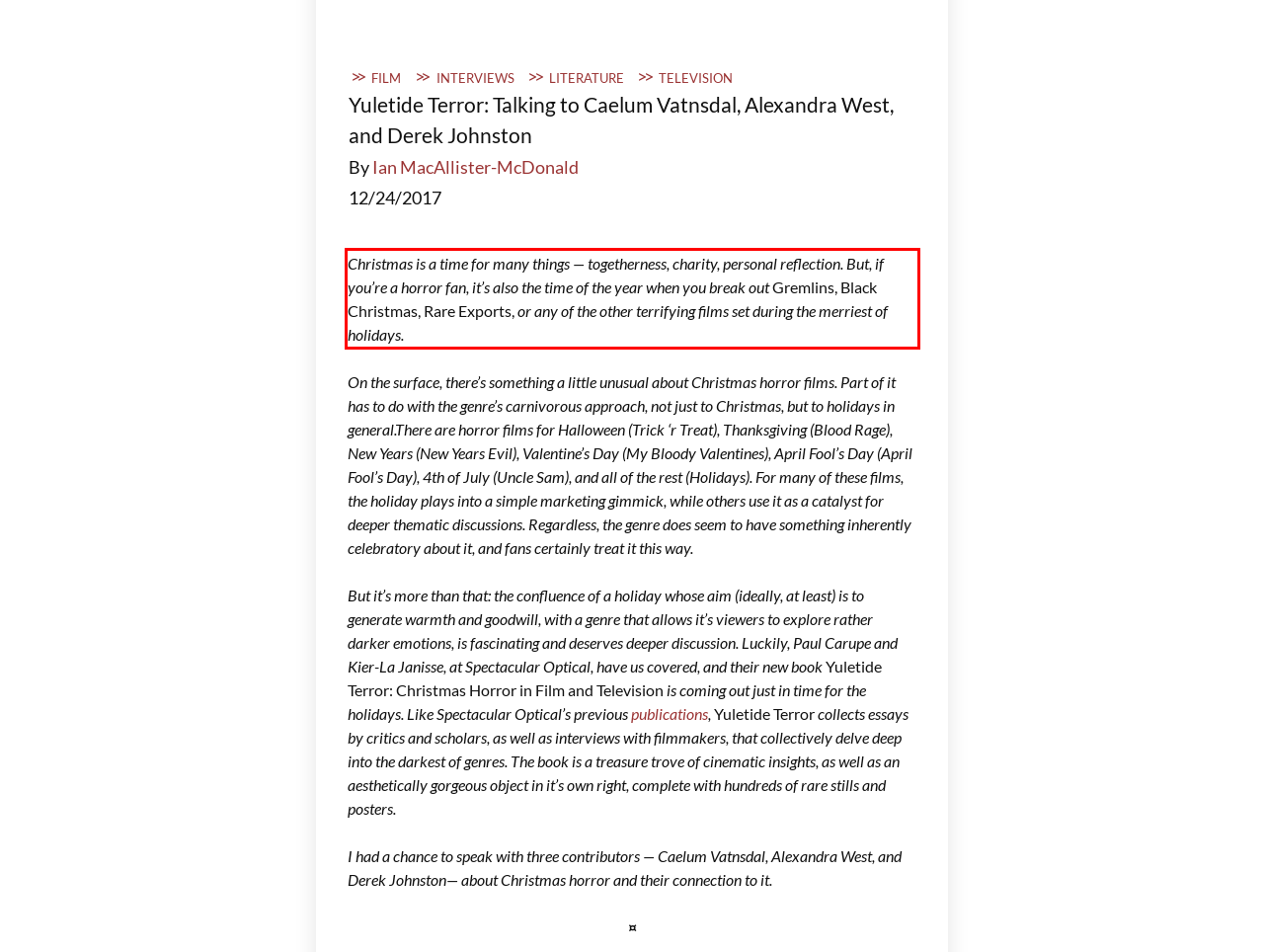Please identify and extract the text content from the UI element encased in a red bounding box on the provided webpage screenshot.

Christmas is a time for many things — togetherness, charity, personal reflection. But, if you’re a horror fan, it’s also the time of the year when you break out Gremlins, Black Christmas, Rare Exports, or any of the other terrifying films set during the merriest of holidays.